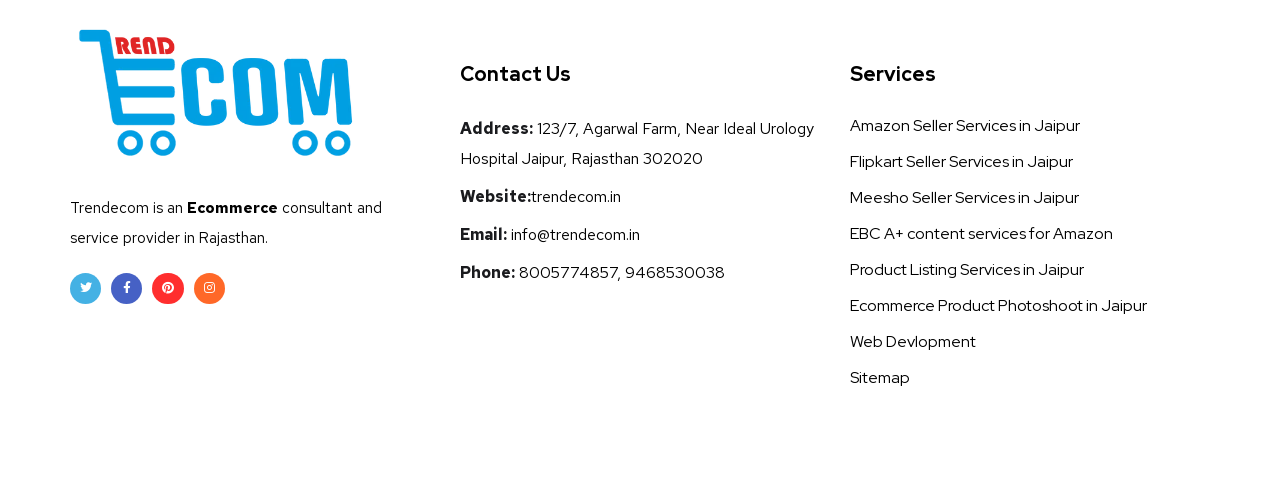Determine the bounding box coordinates of the clickable region to follow the instruction: "View contact information".

[0.359, 0.237, 0.636, 0.339]